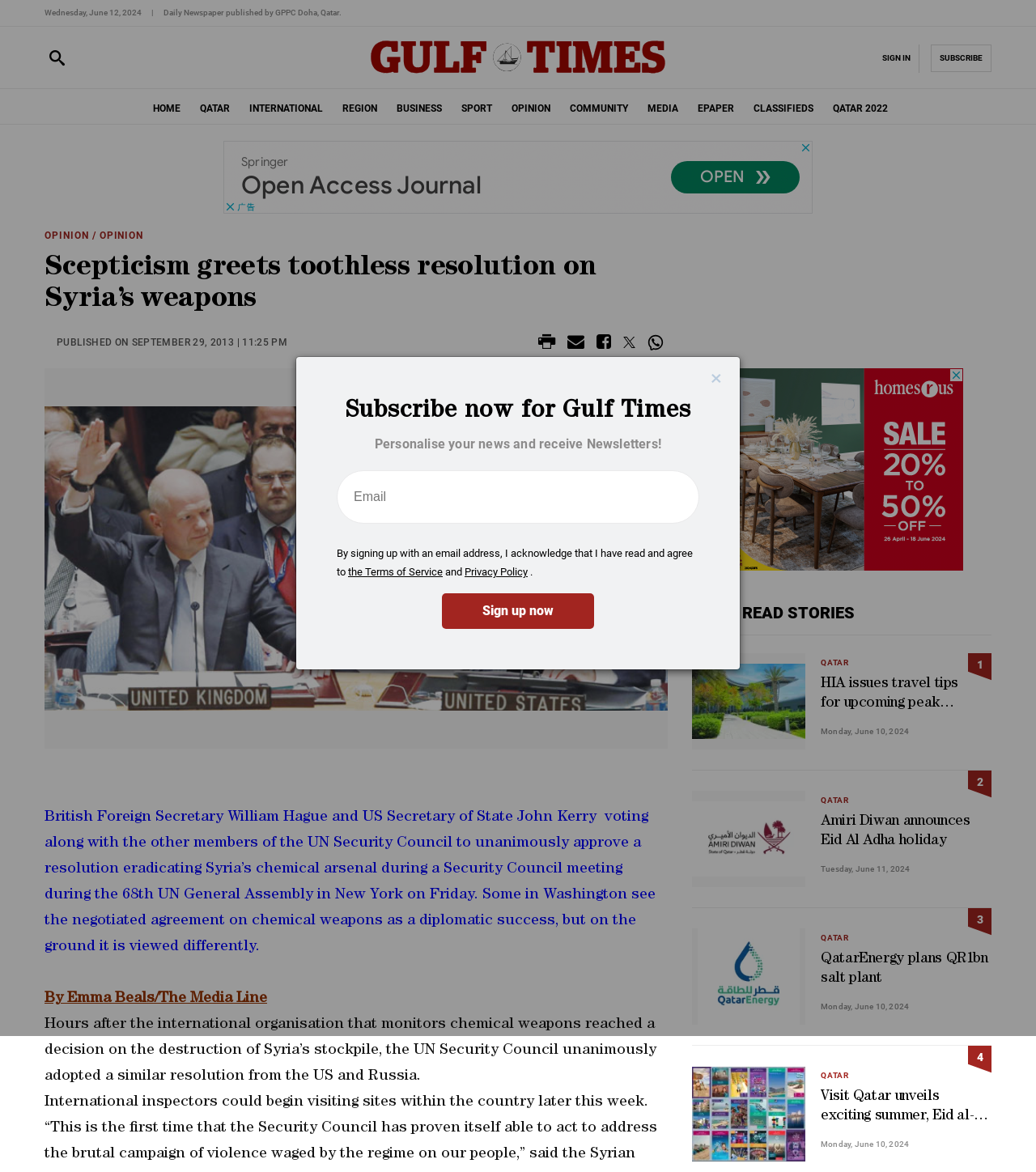Please locate the bounding box coordinates of the element that should be clicked to achieve the given instruction: "Search for something".

[0.043, 0.042, 0.067, 0.058]